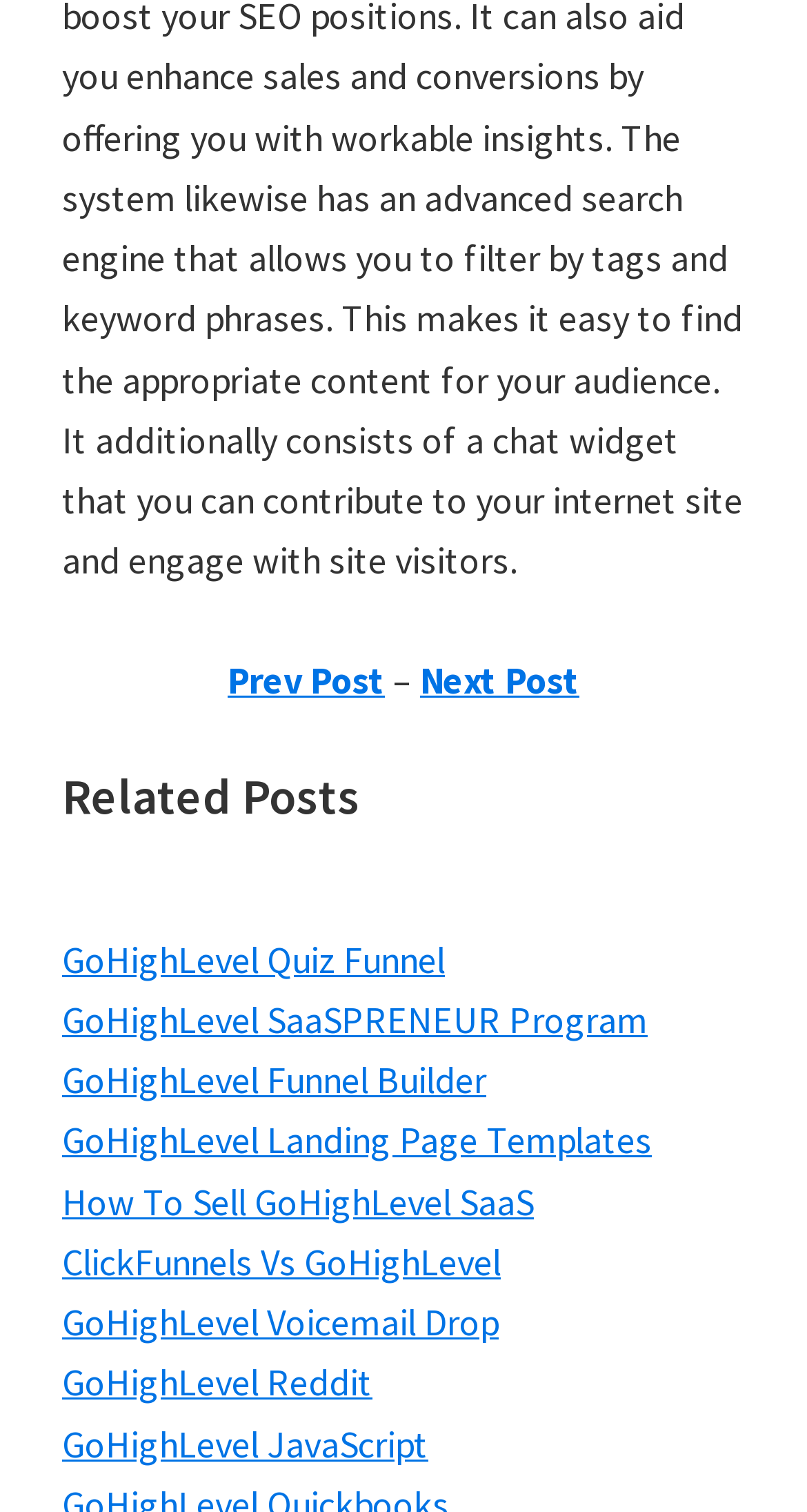Answer the question below with a single word or a brief phrase: 
Are there any headings on the page?

Yes